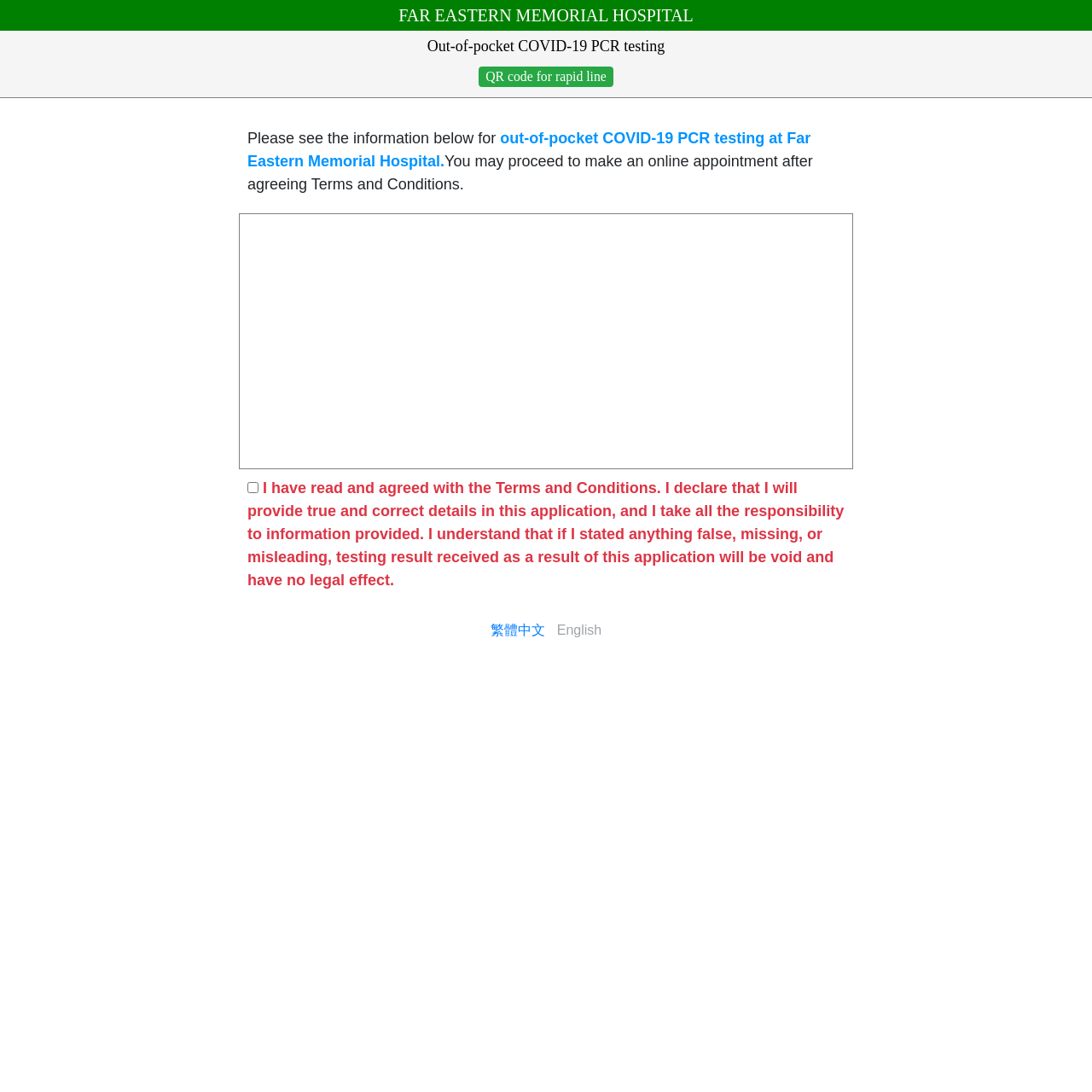Bounding box coordinates must be specified in the format (top-left x, top-left y, bottom-right x, bottom-right y). All values should be floating point numbers between 0 and 1. What are the bounding box coordinates of the UI element described as: 繁體中文

[0.444, 0.567, 0.504, 0.588]